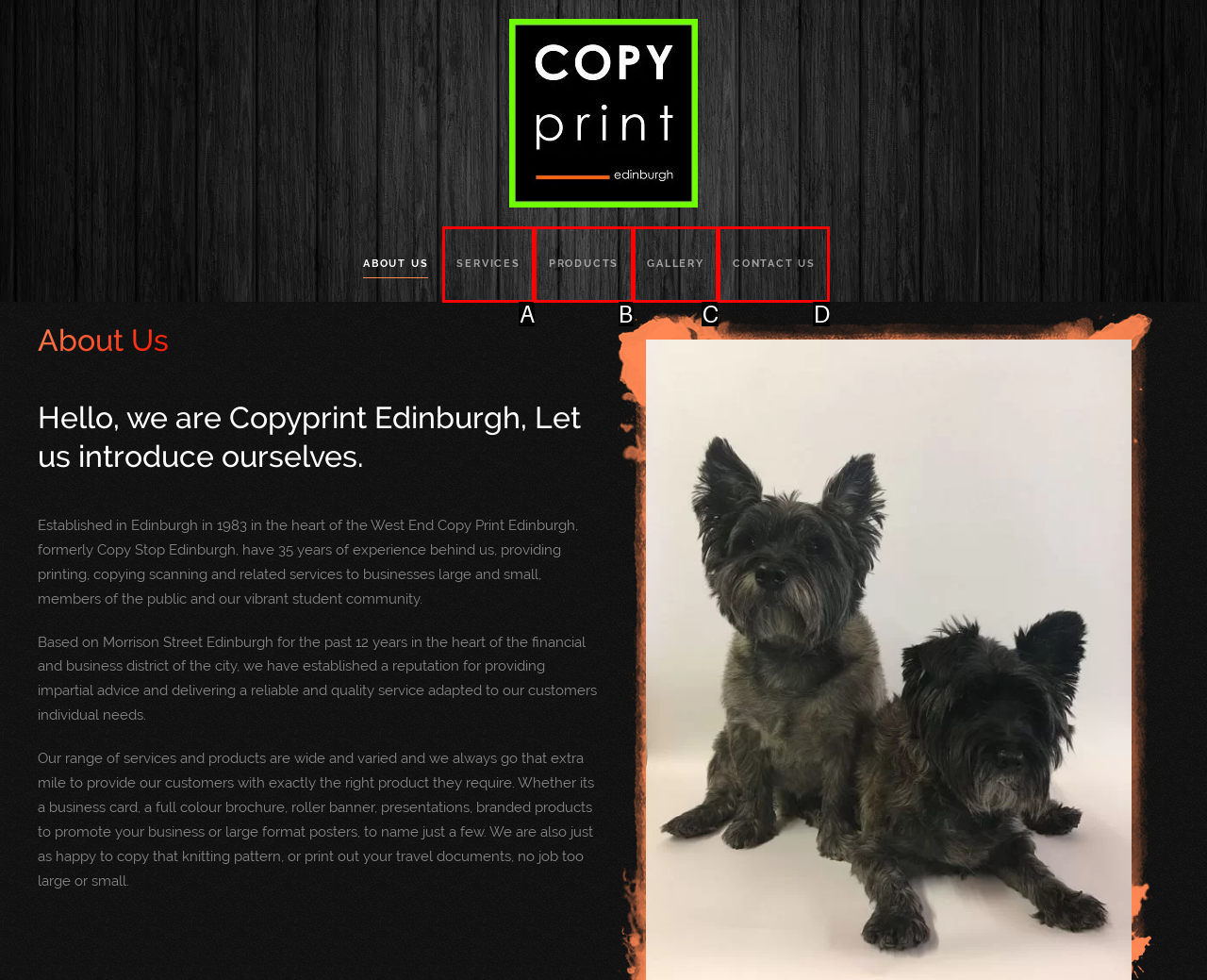Which option aligns with the description: Products? Respond by selecting the correct letter.

B